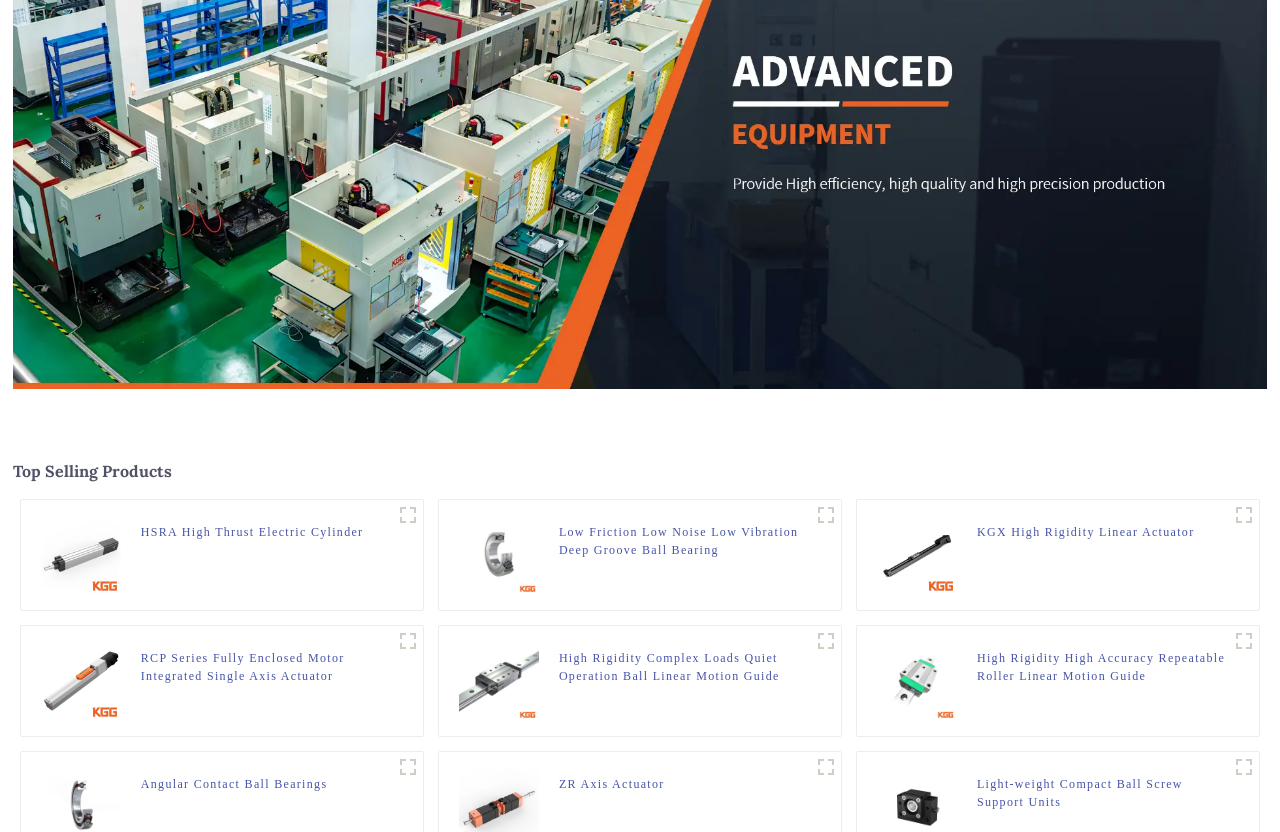Please specify the bounding box coordinates of the element that should be clicked to execute the given instruction: 'Check KGG KGX High Accuracy Linear Actuator KK Series CNC Linear Motion Module Single Axis Robot'. Ensure the coordinates are four float numbers between 0 and 1, expressed as [left, top, right, bottom].

[0.685, 0.655, 0.748, 0.676]